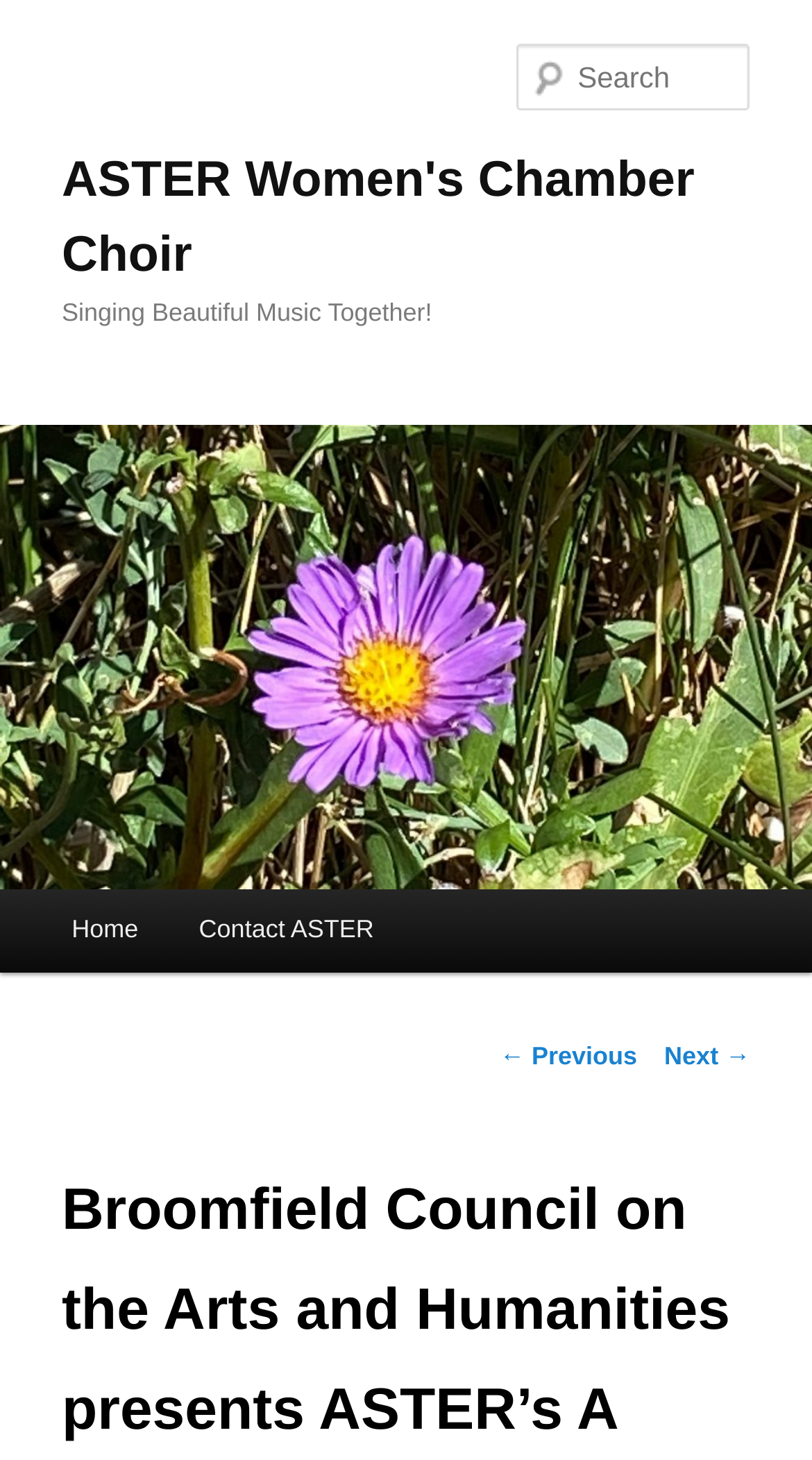Determine the main text heading of the webpage and provide its content.

ASTER Women's Chamber Choir